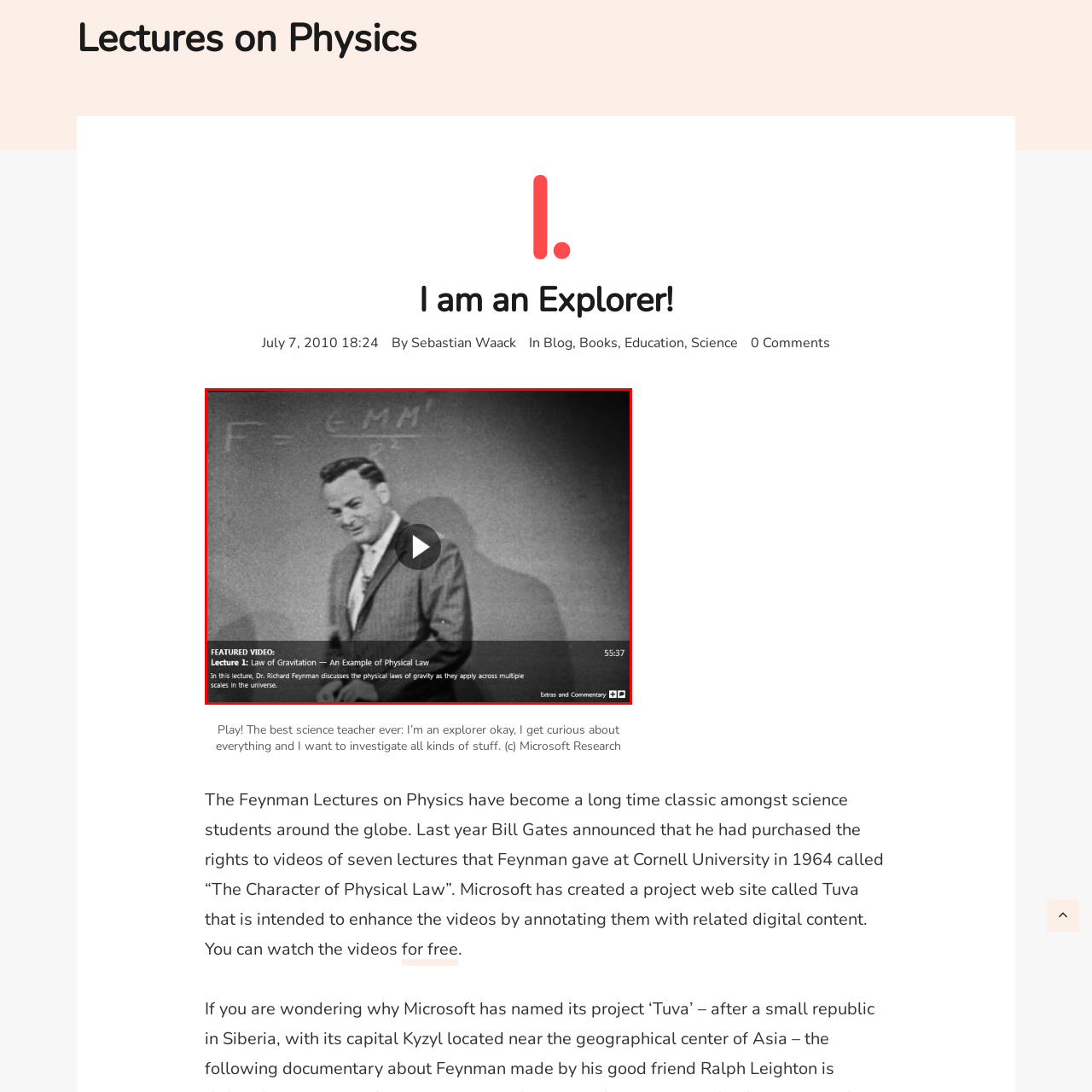Please provide a comprehensive description of the image highlighted by the red bounding box.

In this engaging image, we see a scene from a classic lecture delivered by the renowned physicist Dr. Richard Feynman. Titled "Lecture 1: Law of Gravitation — An Example of Physical Law," this video captures Feynman as he passionately discusses the principles of gravity and its implications across various scales in the universe. 

The backdrop features a blackboard with equations relevant to the topic, providing a visual context to his explanations. A prominent play button invites viewers to start the video, which has a runtime of 55 minutes and 37 seconds. Below the video summary, a brief description highlights Feynman’s inquisitive nature and dedication to exploring the wonders of science. This moment not only showcases Feynman's charismatic teaching style but also serves as an entry point into a deeper understanding of fundamental physical laws.